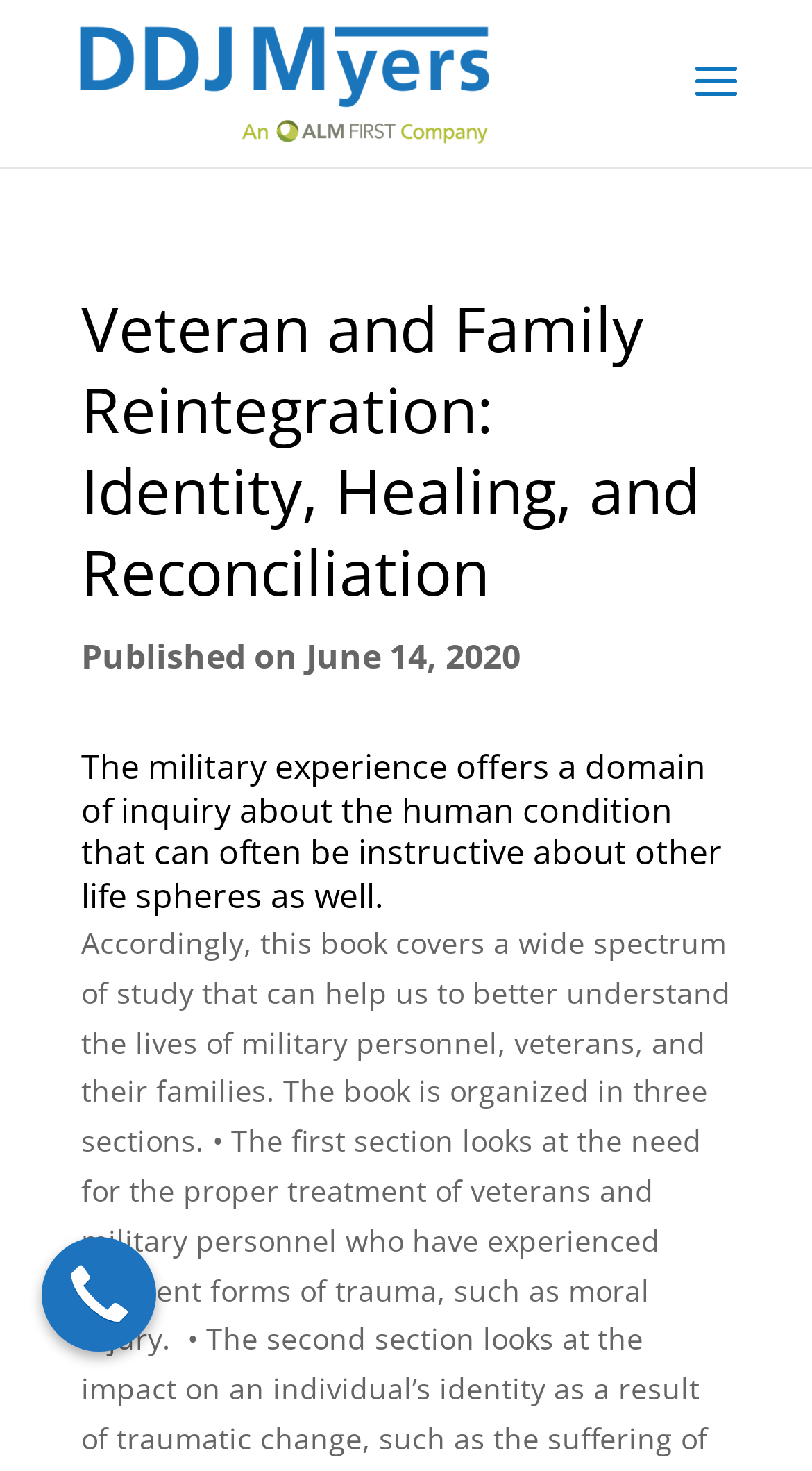What is the name of the publisher?
Please craft a detailed and exhaustive response to the question.

I found the answer by looking at the top-left corner of the webpage, where I saw a link with the text 'DDJ Myers' and an image with the same name. This suggests that DDJ Myers is the publisher of the book or content on this webpage.